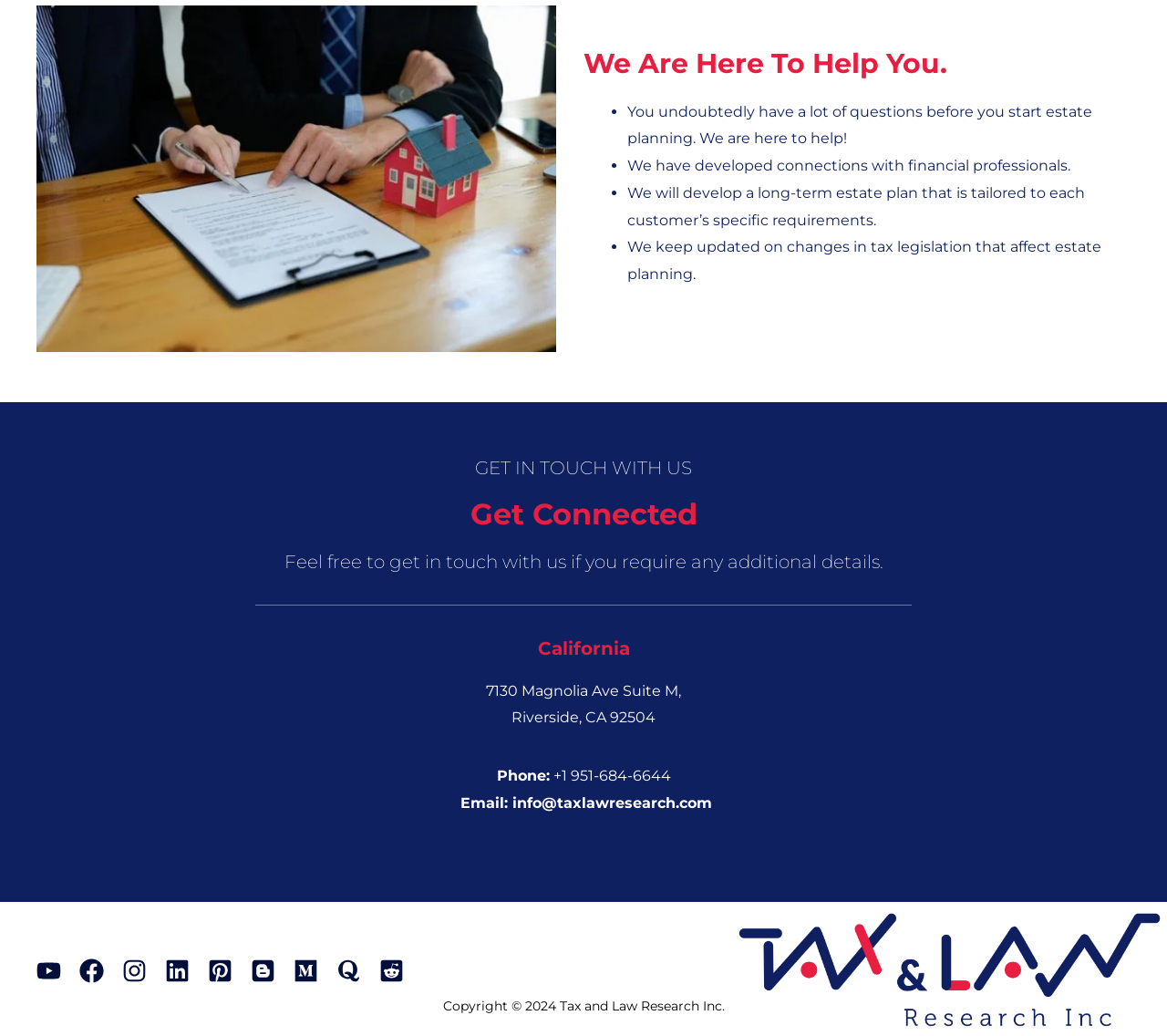What is the copyright information of the webpage?
Using the information from the image, provide a comprehensive answer to the question.

The copyright information of the webpage is 'Copyright © 2024 Tax and Law Research Inc.', which is indicated at the bottom of the webpage.